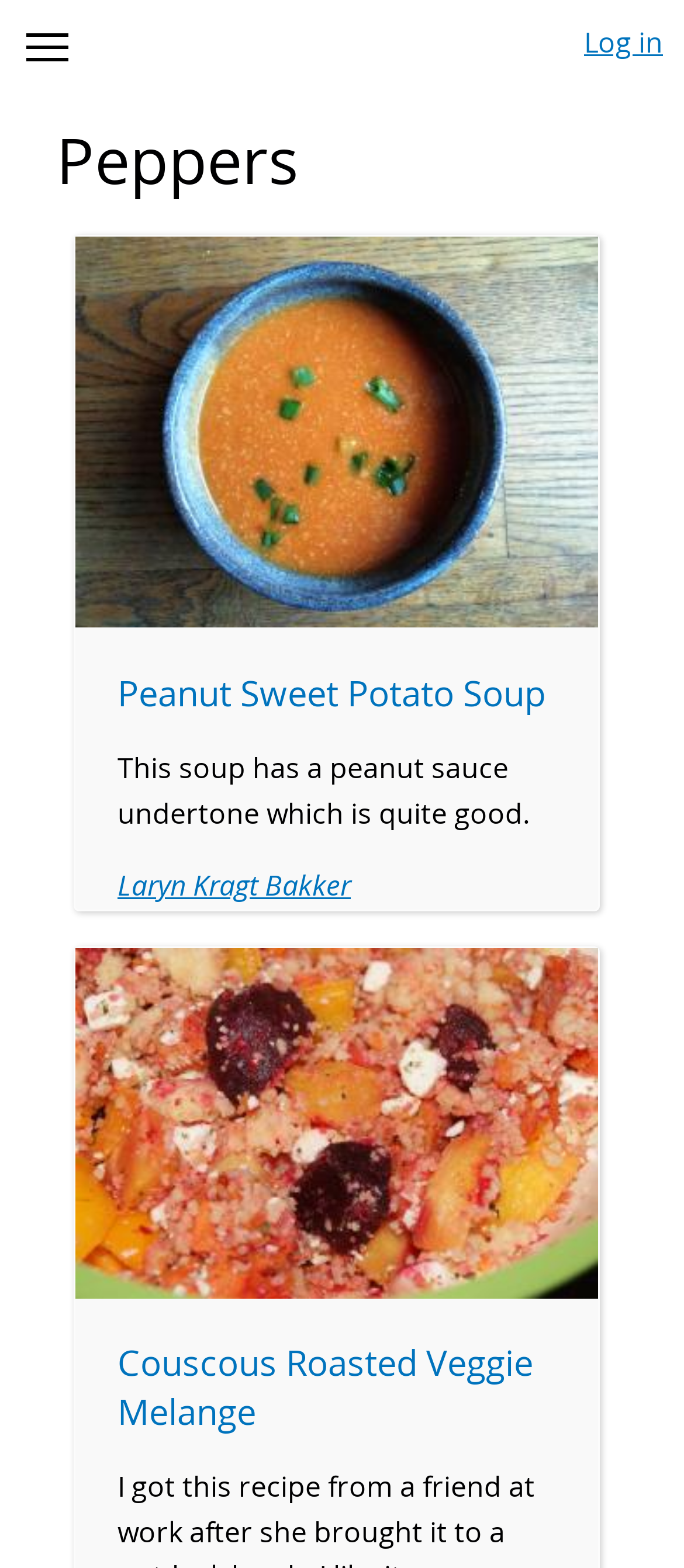From the webpage screenshot, predict the bounding box of the UI element that matches this description: "alt="Couscous Roasted Veggie Melange"".

[0.11, 0.809, 0.874, 0.833]